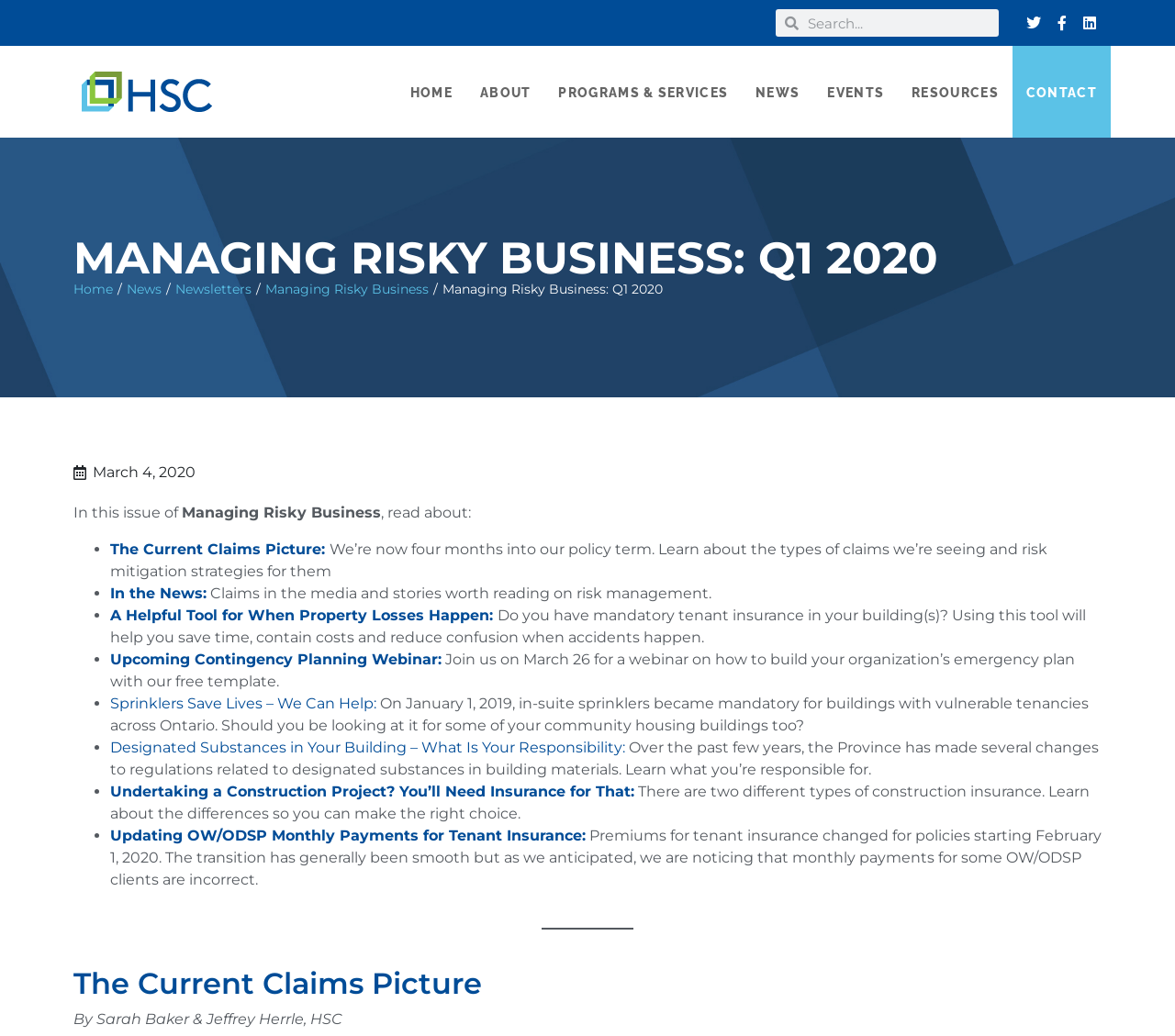From the image, can you give a detailed response to the question below:
What is the purpose of the webinar on March 26?

The purpose of the webinar on March 26 can be found in the link element with the text 'Upcoming Contingency Planning Webinar:' which is located in the list of articles.